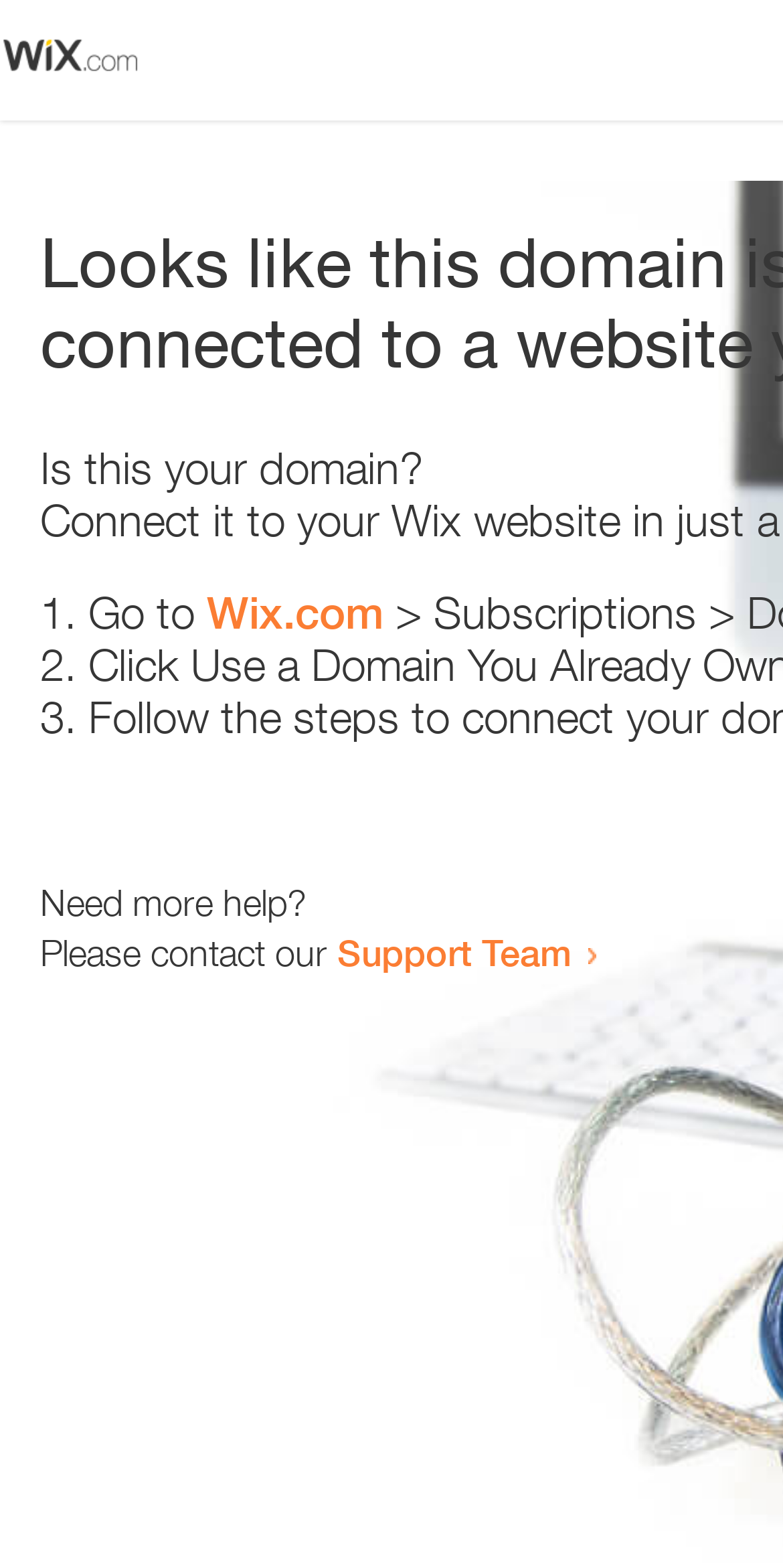Can you determine the main header of this webpage?

Looks like this domain isn't
connected to a website yet